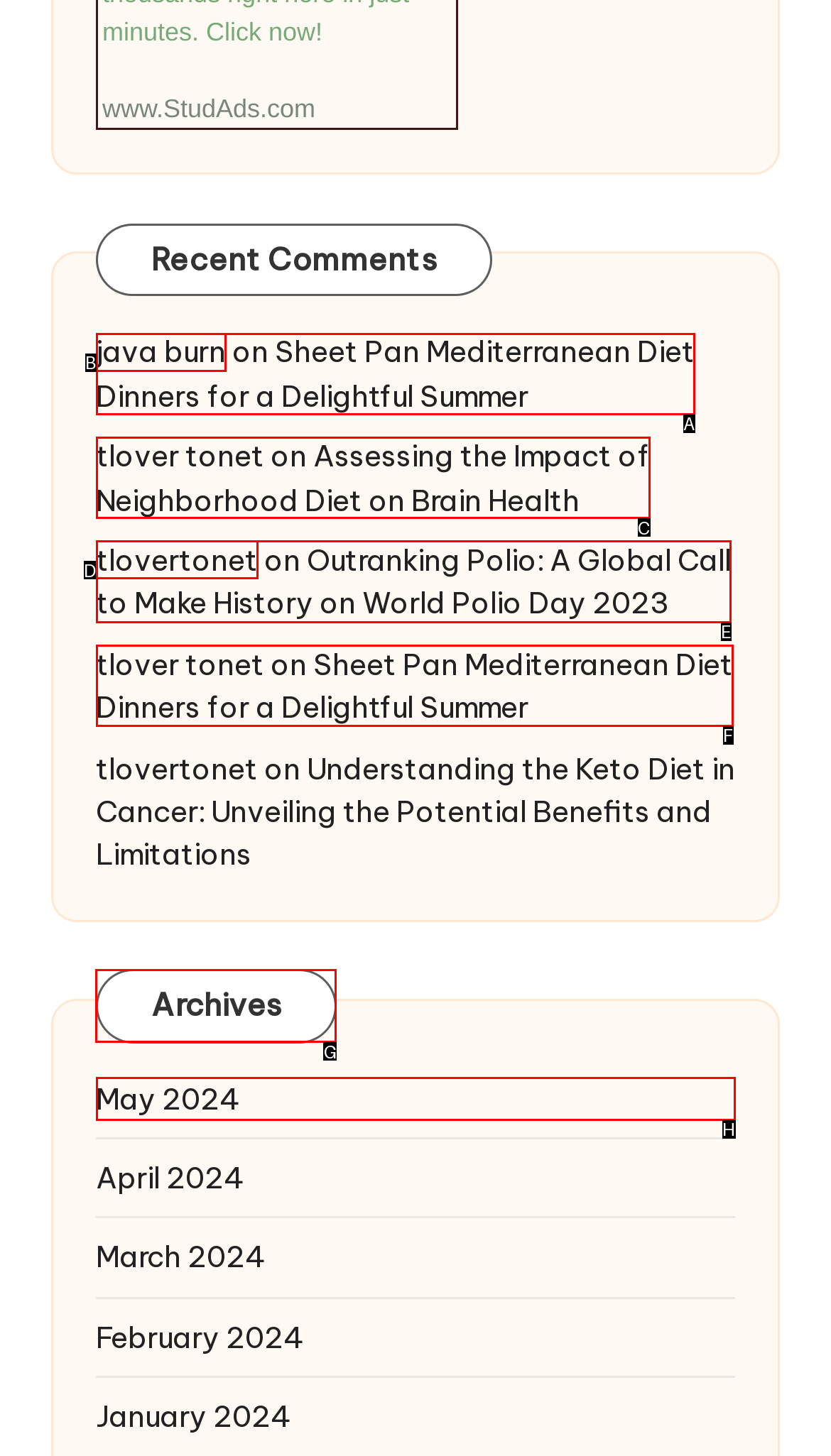Which lettered option should be clicked to achieve the task: go to archives? Choose from the given choices.

G